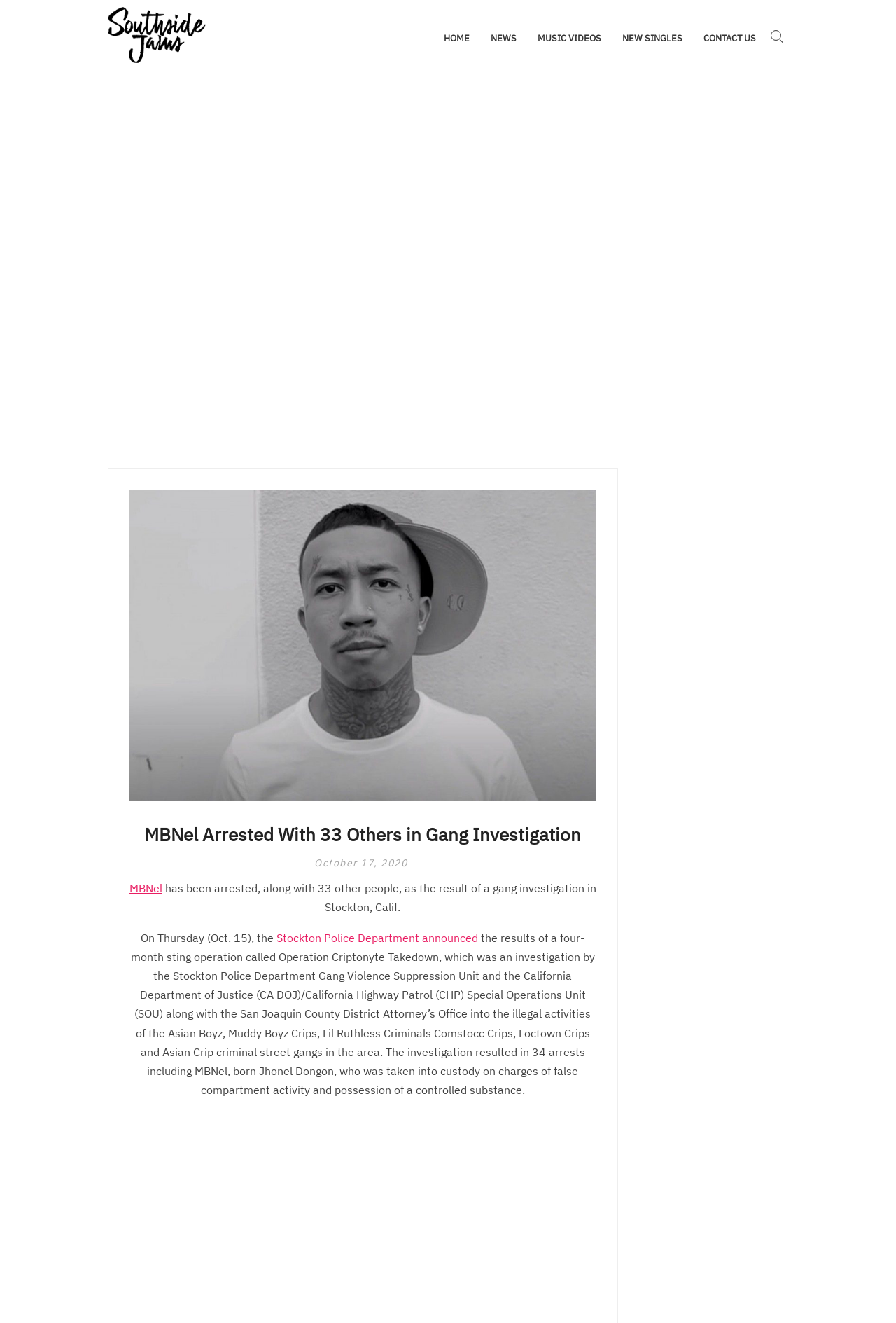Determine the bounding box coordinates for the area that should be clicked to carry out the following instruction: "Click on the 'Contact' link".

None